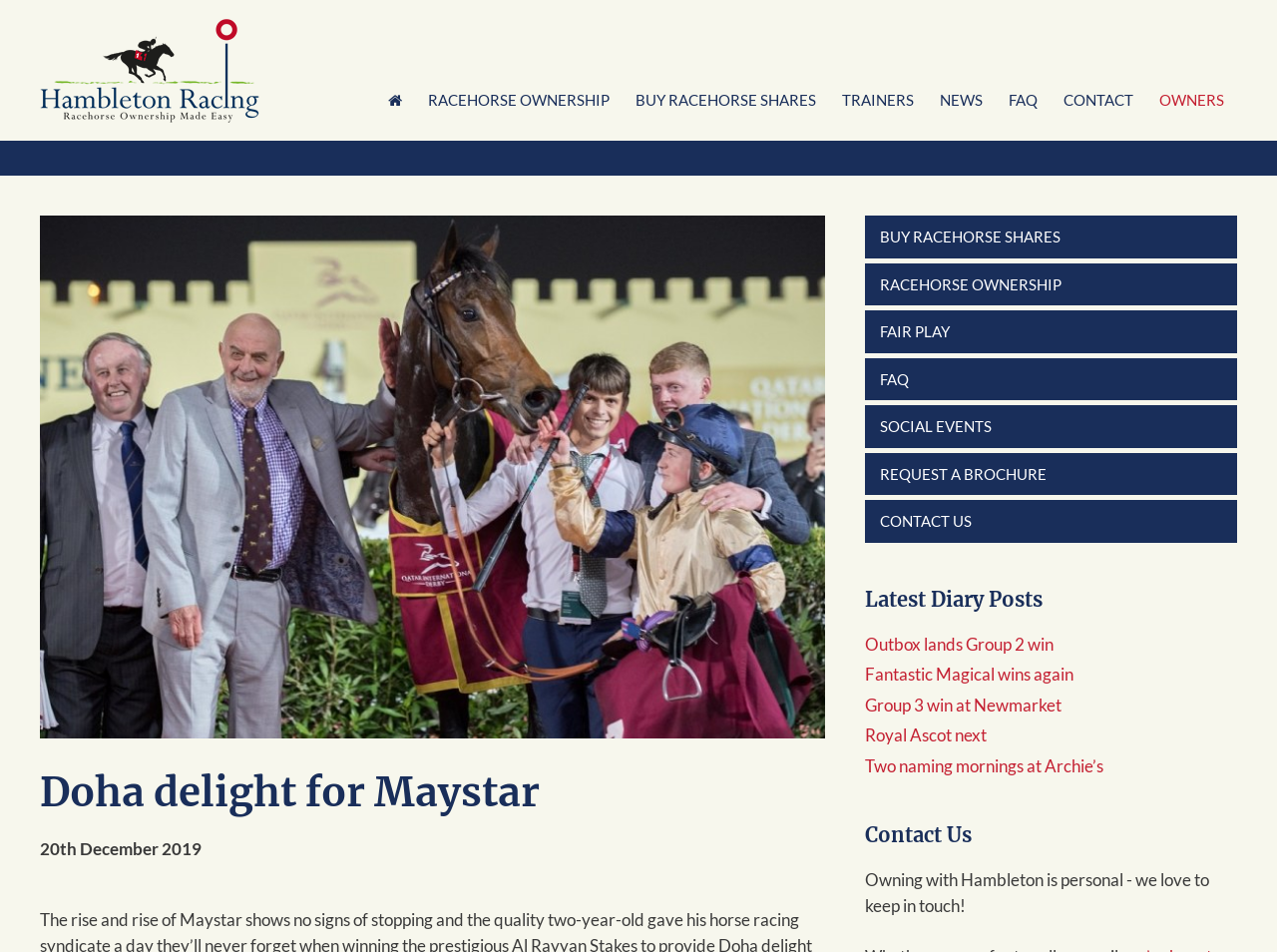What is the name of the horse that won the Al Rayyan Stakes?
Using the information from the image, give a concise answer in one word or a short phrase.

Maystar